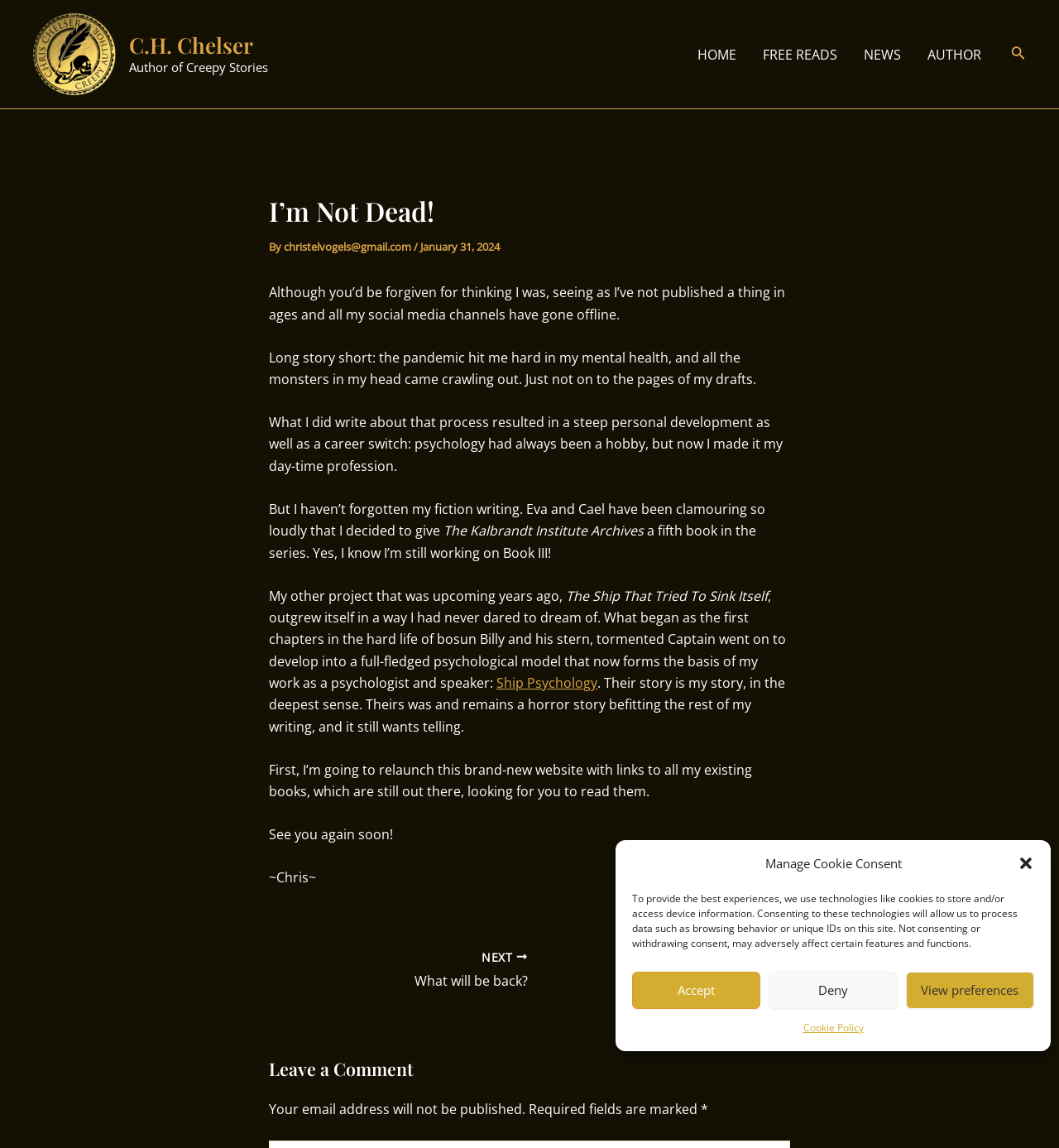Please specify the bounding box coordinates of the clickable region necessary for completing the following instruction: "Leave a comment". The coordinates must consist of four float numbers between 0 and 1, i.e., [left, top, right, bottom].

[0.254, 0.921, 0.746, 0.941]